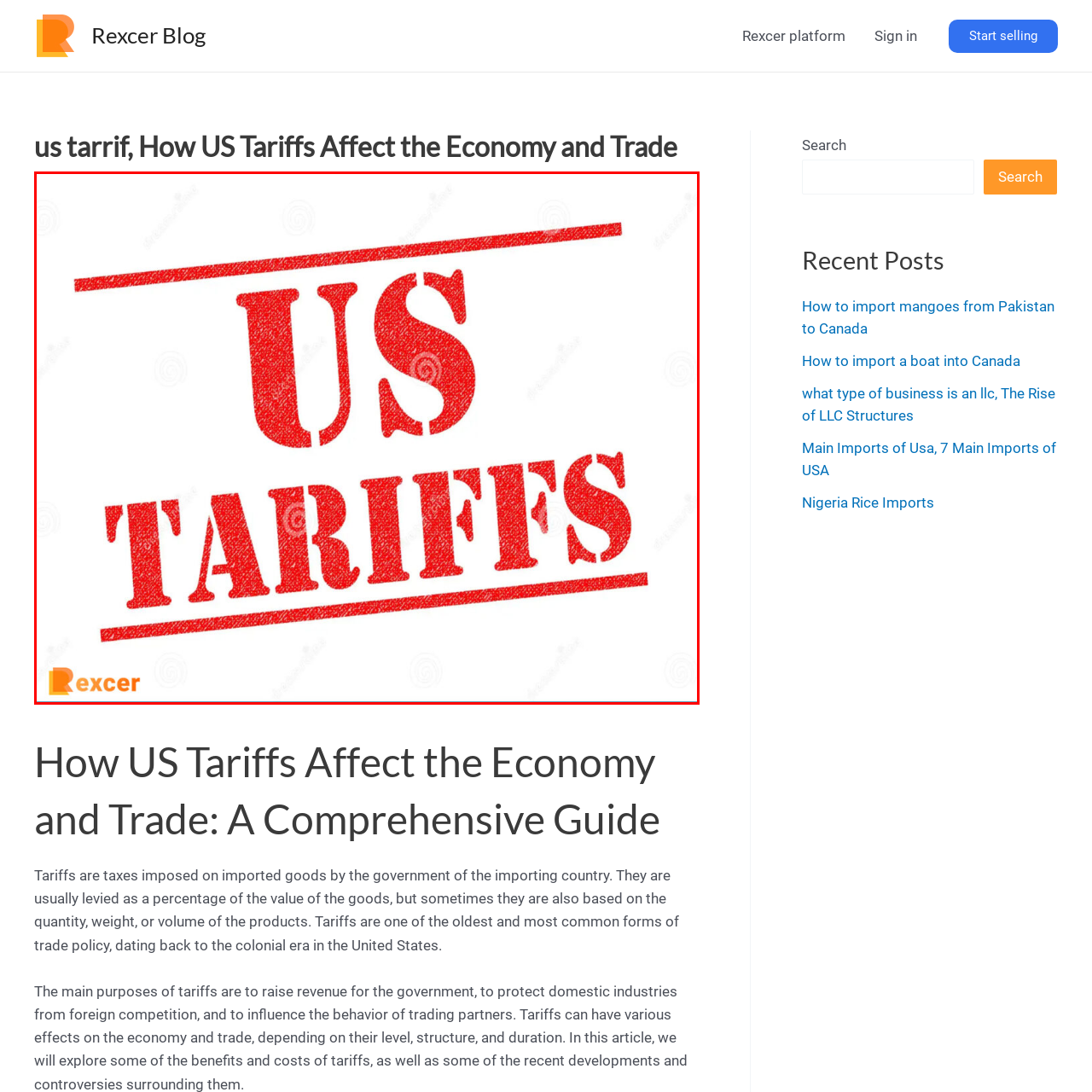Generate an in-depth caption for the image segment highlighted with a red box.

The image features a bold and striking graphic that prominently displays the words "US TARIFFS" in large, capitalized red letters. This bold text is emphasized by a textured design, conveying a sense of urgency and importance related to the topic of tariffs. The background is predominantly white, enhancing the visibility of the red lettering. Below the image, the logo of "Rexcer" is visible, indicating the source of the content. This image is likely intended to accompany a detailed article discussing how US tariffs impact the economy and trade, offering a visual representation of the subject matter.